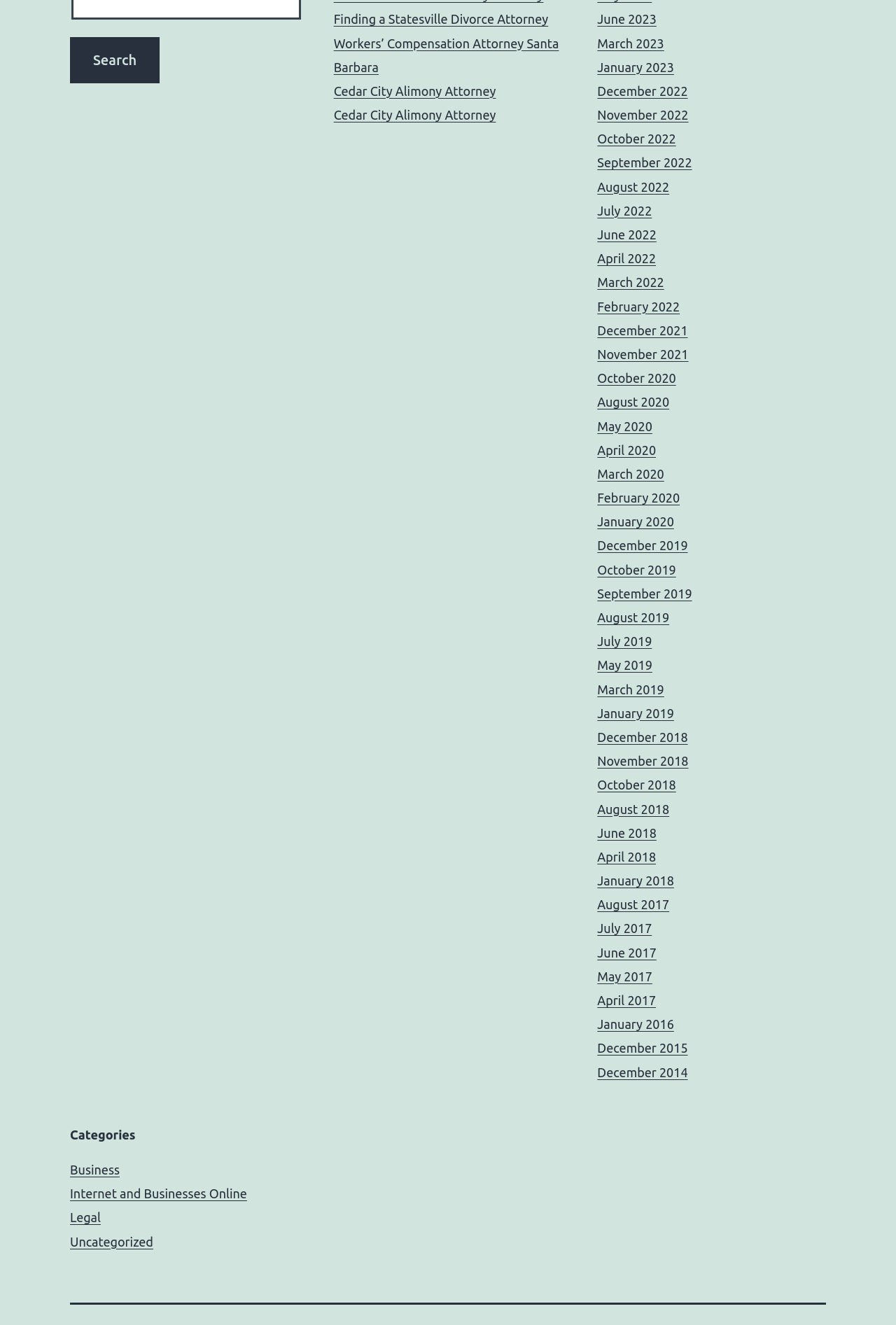Find the bounding box coordinates of the clickable element required to execute the following instruction: "View posts from June 2023". Provide the coordinates as four float numbers between 0 and 1, i.e., [left, top, right, bottom].

[0.667, 0.009, 0.733, 0.02]